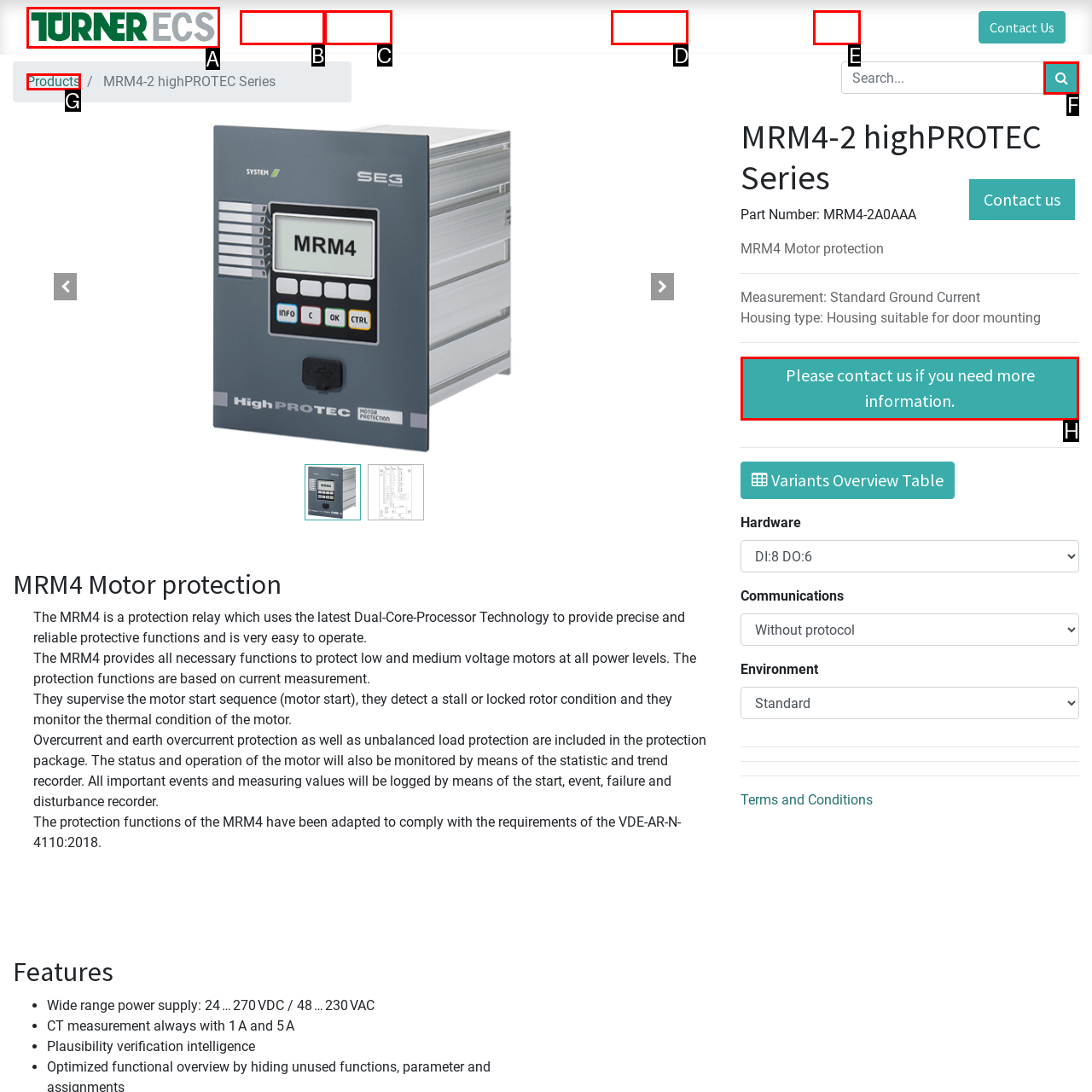Pinpoint the HTML element that fits the description: Training
Answer by providing the letter of the correct option.

D